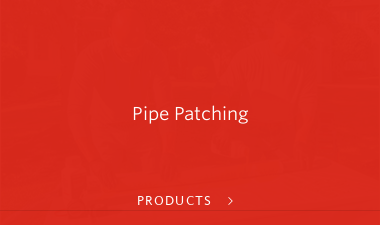Create a detailed narrative for the image.

The image showcases a vibrant red background with the bold text "Pipe Patching" prominently displayed in the center. Below the title, the word "PRODUCTS" is featured, indicating a link to more information about various pipe patching tools and solutions. This section likely serves to highlight RIDGID®'s offerings in pipe patching, emphasizing their innovations that allow for efficient and reliable repairs on pipes ranging from 2 to 6 inches in diameter. The design suggests a focus on durability and ease of use, appealing to professionals in plumbing and construction fields looking for high-quality repair solutions.